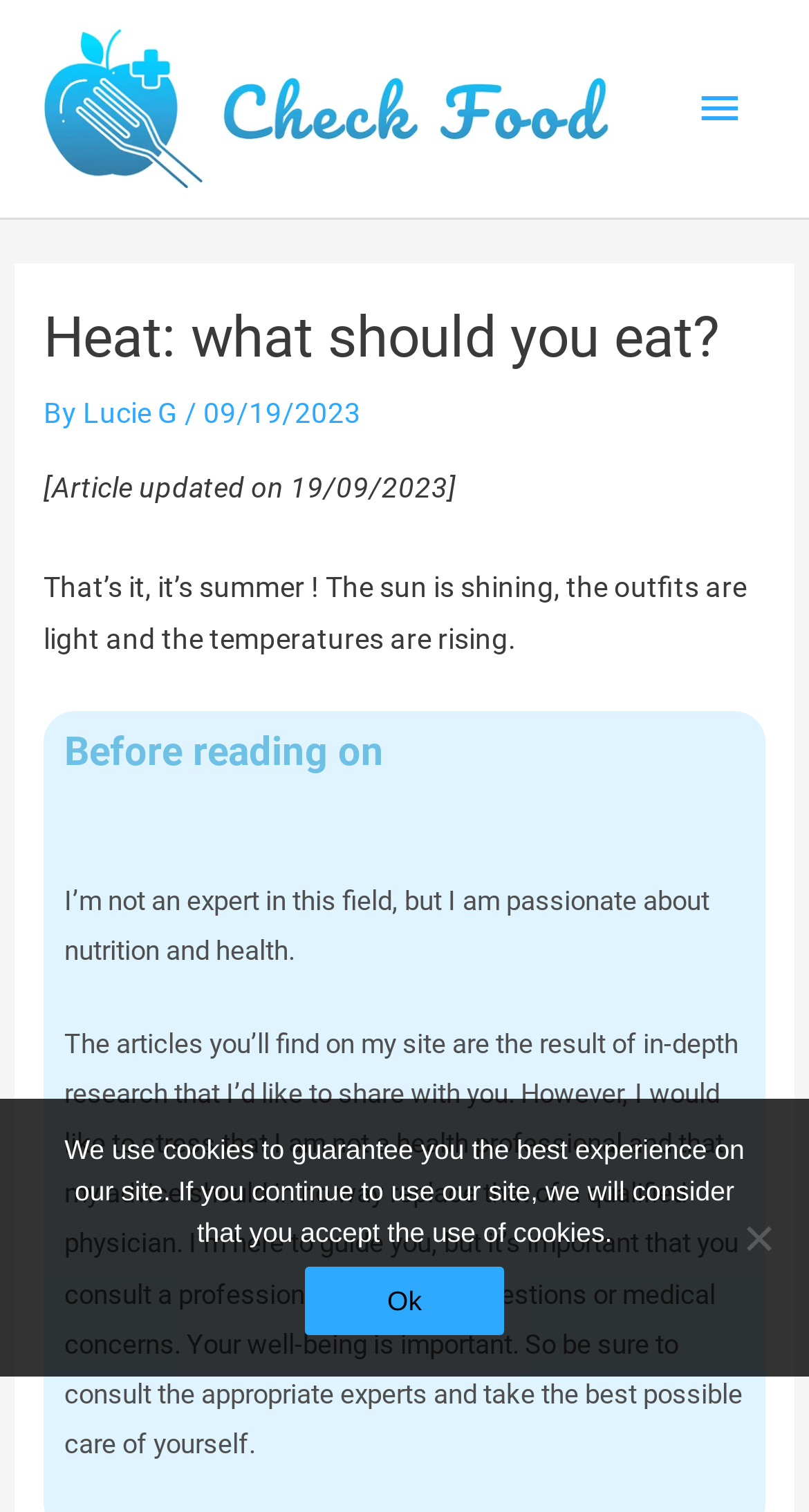Give a one-word or short phrase answer to this question: 
What is the purpose of the website?

Share nutrition and health research